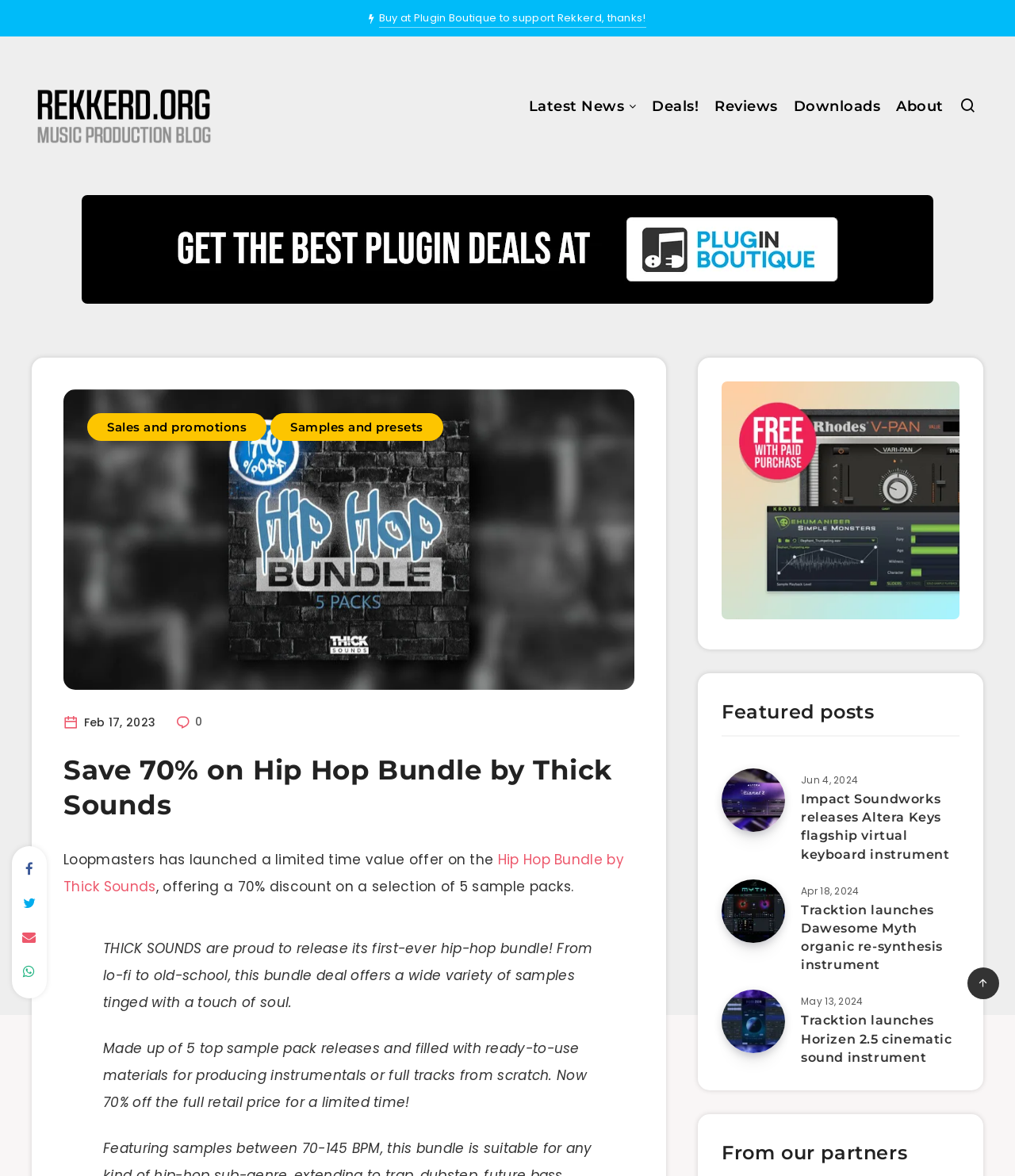Locate the bounding box coordinates of the area you need to click to fulfill this instruction: 'Explore the 'Thick Sounds Hip Hop Bundle''. The coordinates must be in the form of four float numbers ranging from 0 to 1: [left, top, right, bottom].

[0.062, 0.331, 0.625, 0.586]